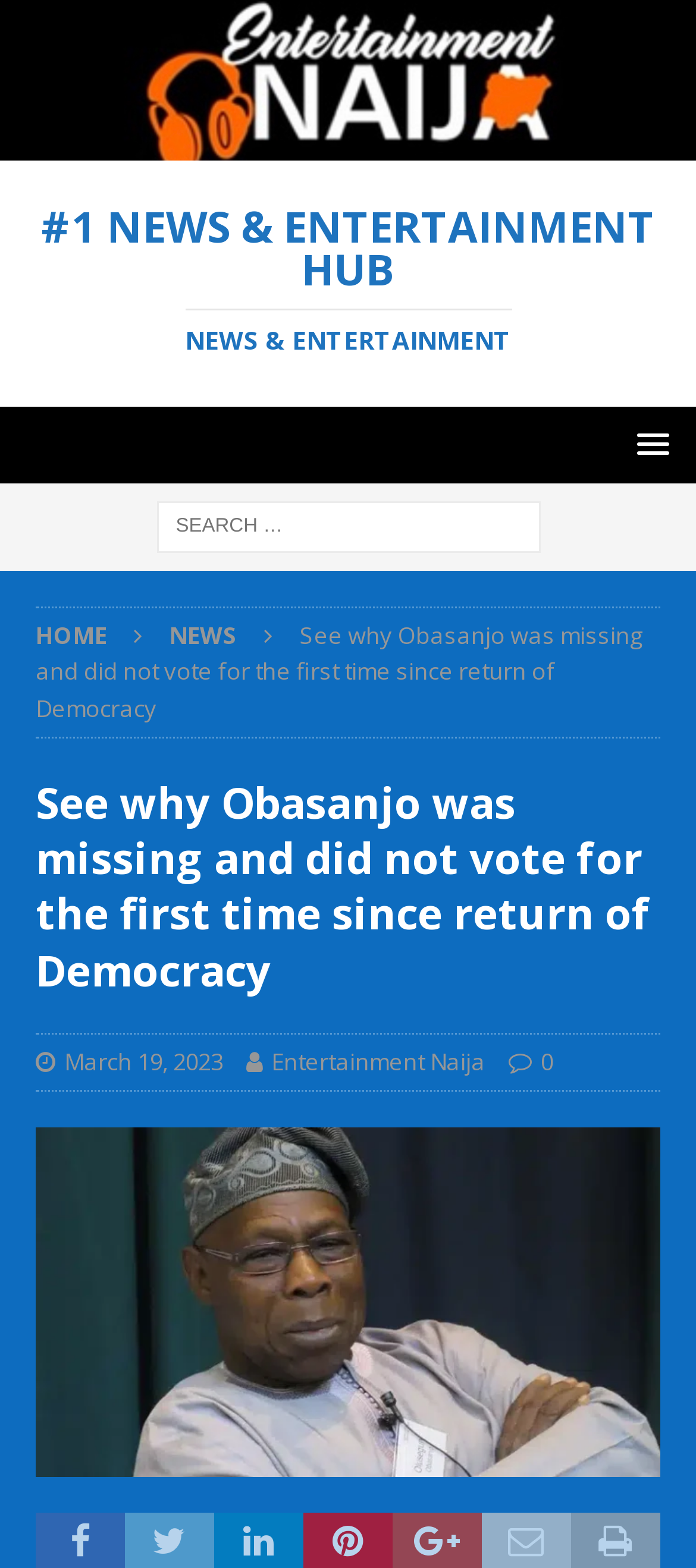Pinpoint the bounding box coordinates of the element you need to click to execute the following instruction: "Go to home page". The bounding box should be represented by four float numbers between 0 and 1, in the format [left, top, right, bottom].

[0.051, 0.394, 0.154, 0.415]